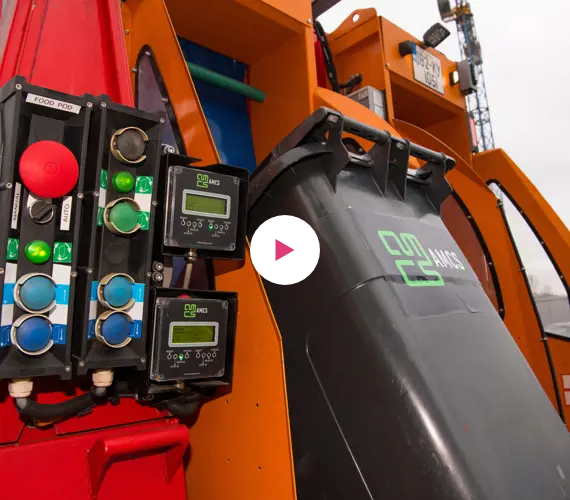Can you give a detailed response to the following question using the information from the image? What is the purpose of the control panel?

The caption explains that the control panel is equipped with several colored buttons and digital displays, which allows operators to monitor and manage waste collection processes efficiently, implying that the purpose of the control panel is to monitor and manage waste collection.